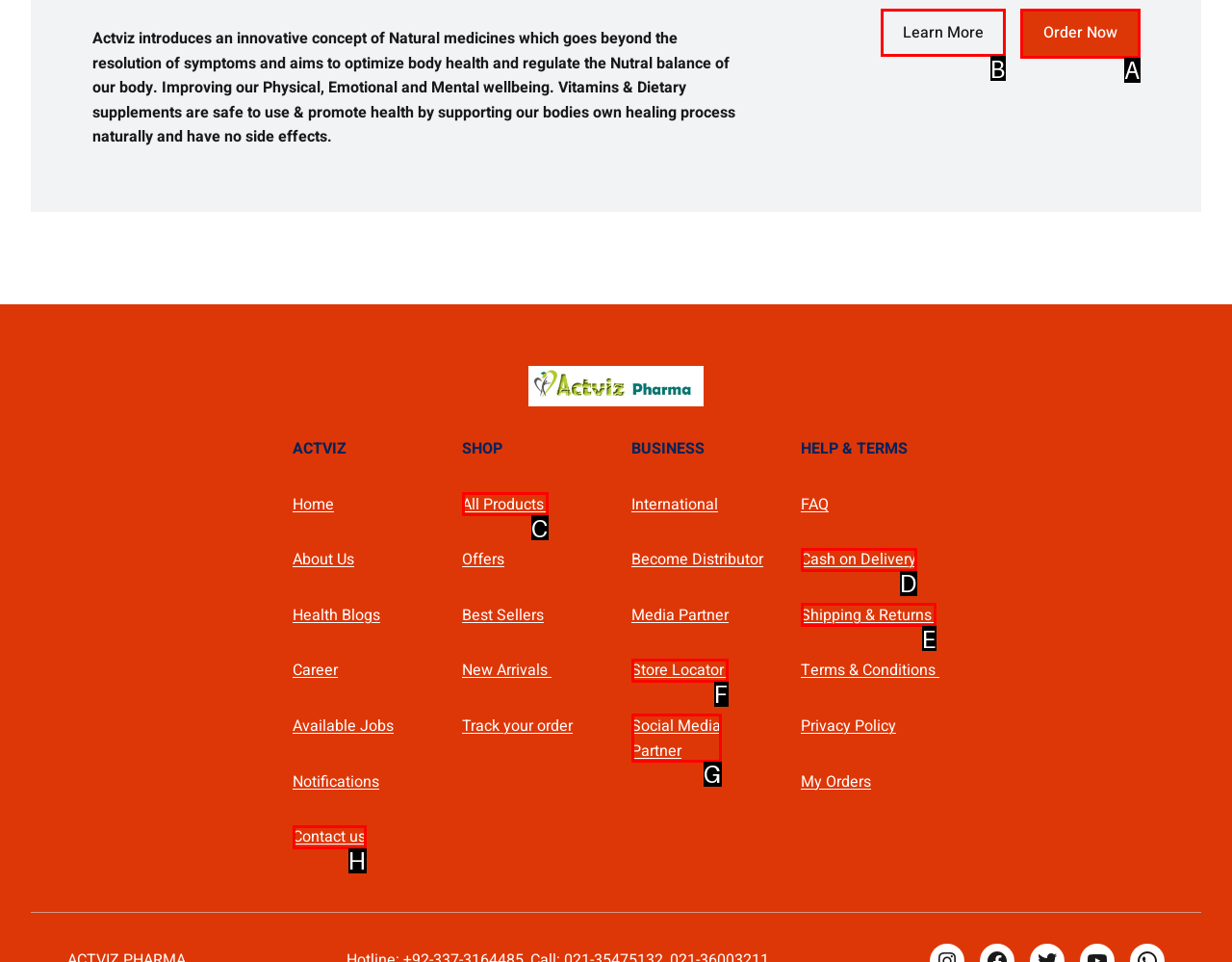Select the letter of the element you need to click to complete this task: Learn more about Actviz
Answer using the letter from the specified choices.

B